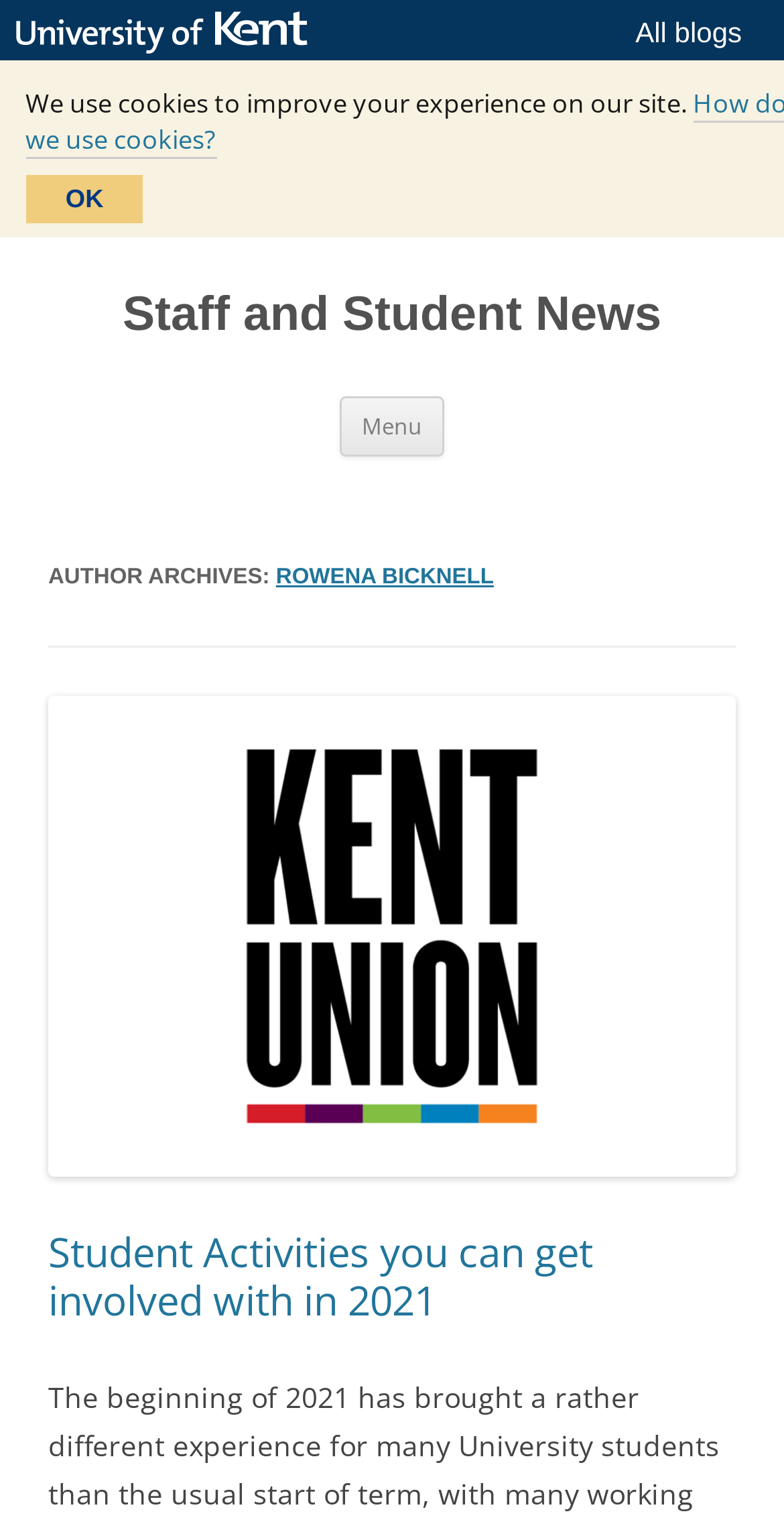Provide a comprehensive caption for the webpage.

The webpage is about Rowena Bicknell, featuring staff and student news. At the top left, there is a link to the University of Kent. On the top right, a button labeled "All blogs" is located. Below the university link, a static text informs users that cookies are used to improve their experience on the site. Next to this text, an "OK" link is positioned.

The main heading "Staff and Student News" is centered at the top of the page, with a link to the same title below it. A "Menu" button is located in the middle of the page, accompanied by a "Skip to content" link on its right.

The main content area is divided into two sections. The first section is headed by "AUTHOR ARCHIVES: ROWENA BICKNELL", with a link to the author's name below. The second section is headed by "Student Activities you can get involved with in 2021", featuring a link to the same title. This section appears to be the main article or news content on the page.